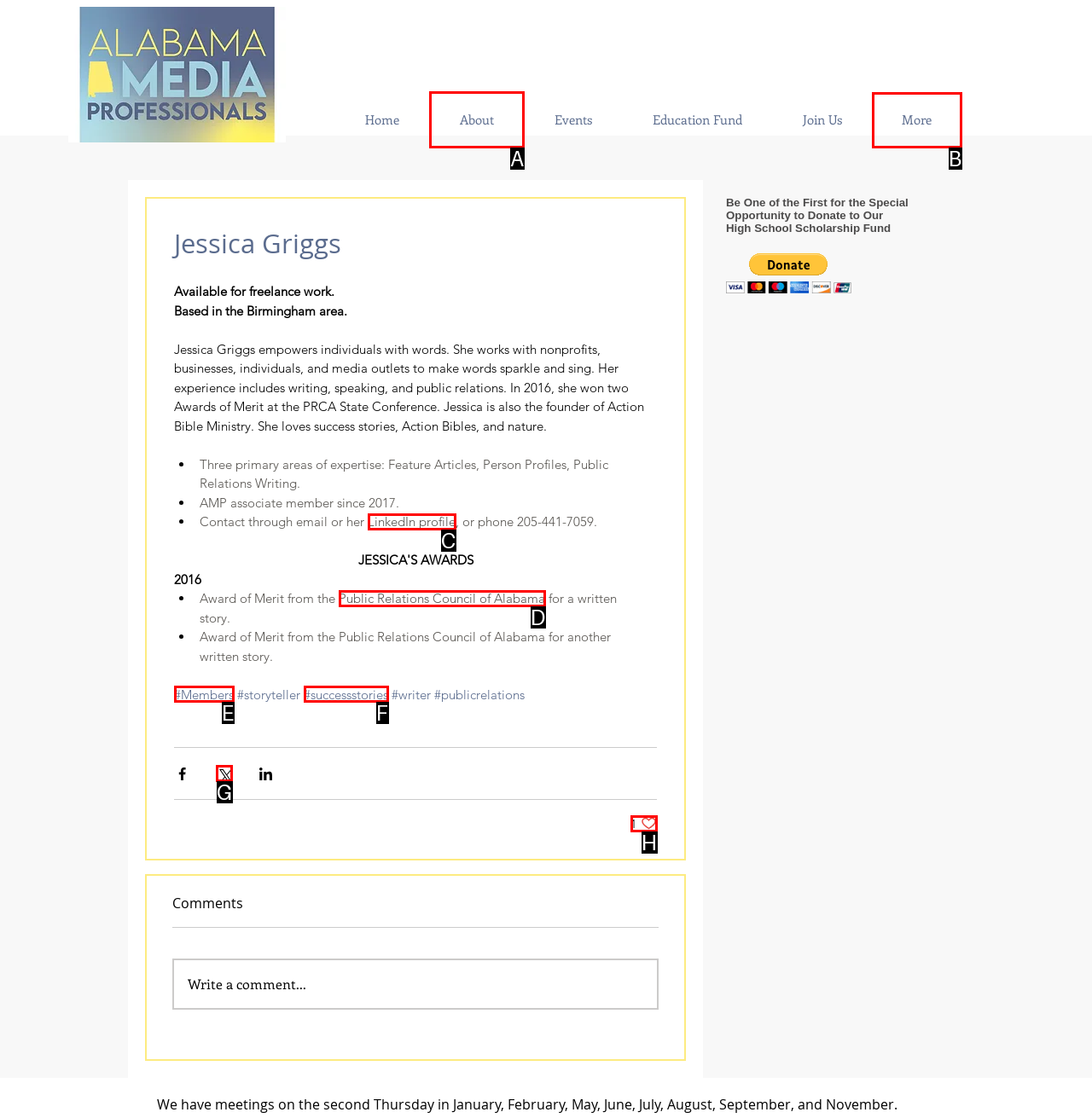Point out the correct UI element to click to carry out this instruction: Click on the 'Gut Feelings in General Practice' link
Answer with the letter of the chosen option from the provided choices directly.

None